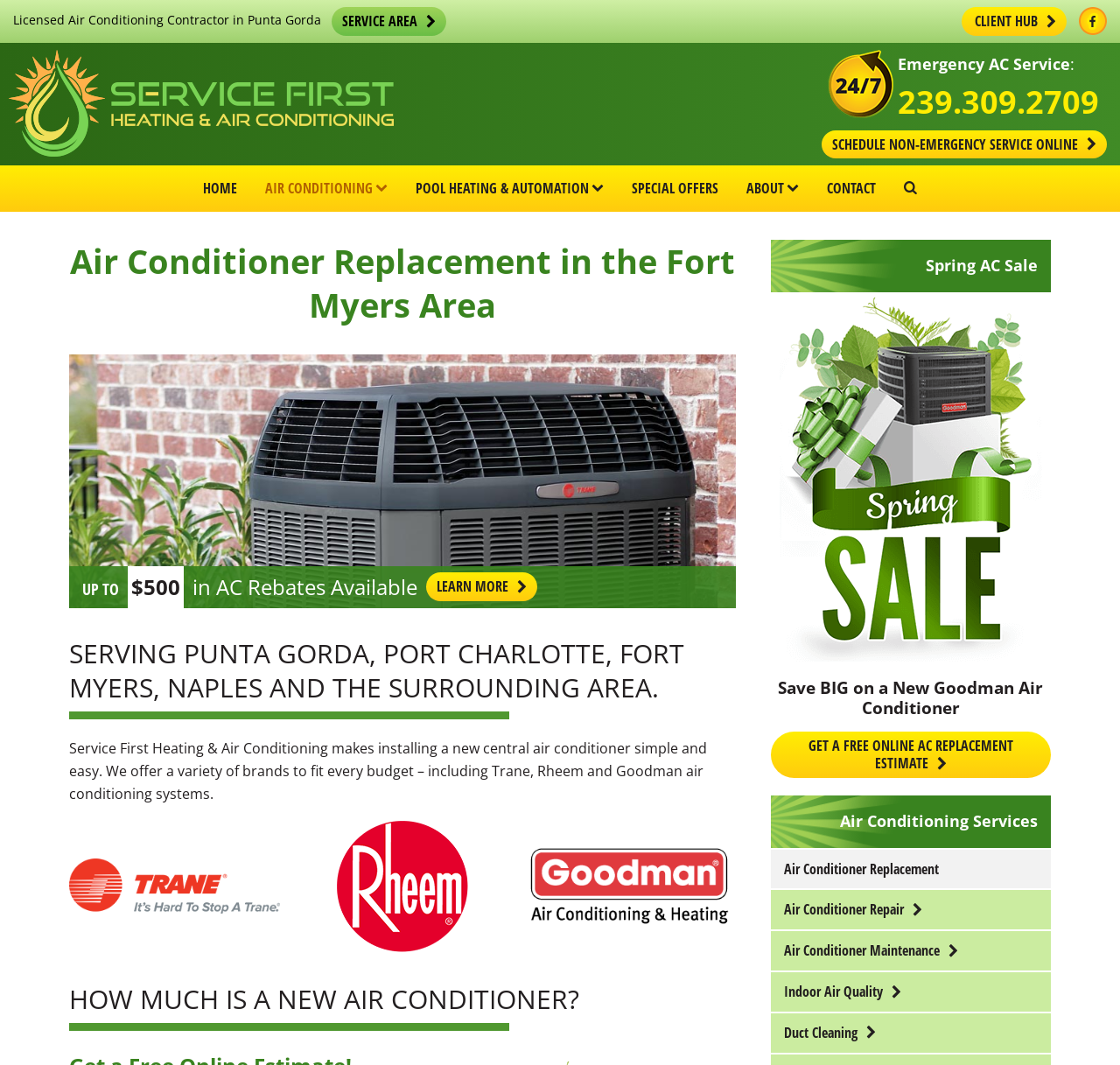Please identify the bounding box coordinates of the element on the webpage that should be clicked to follow this instruction: "Search for something". The bounding box coordinates should be given as four float numbers between 0 and 1, formatted as [left, top, right, bottom].

[0.795, 0.165, 0.831, 0.186]